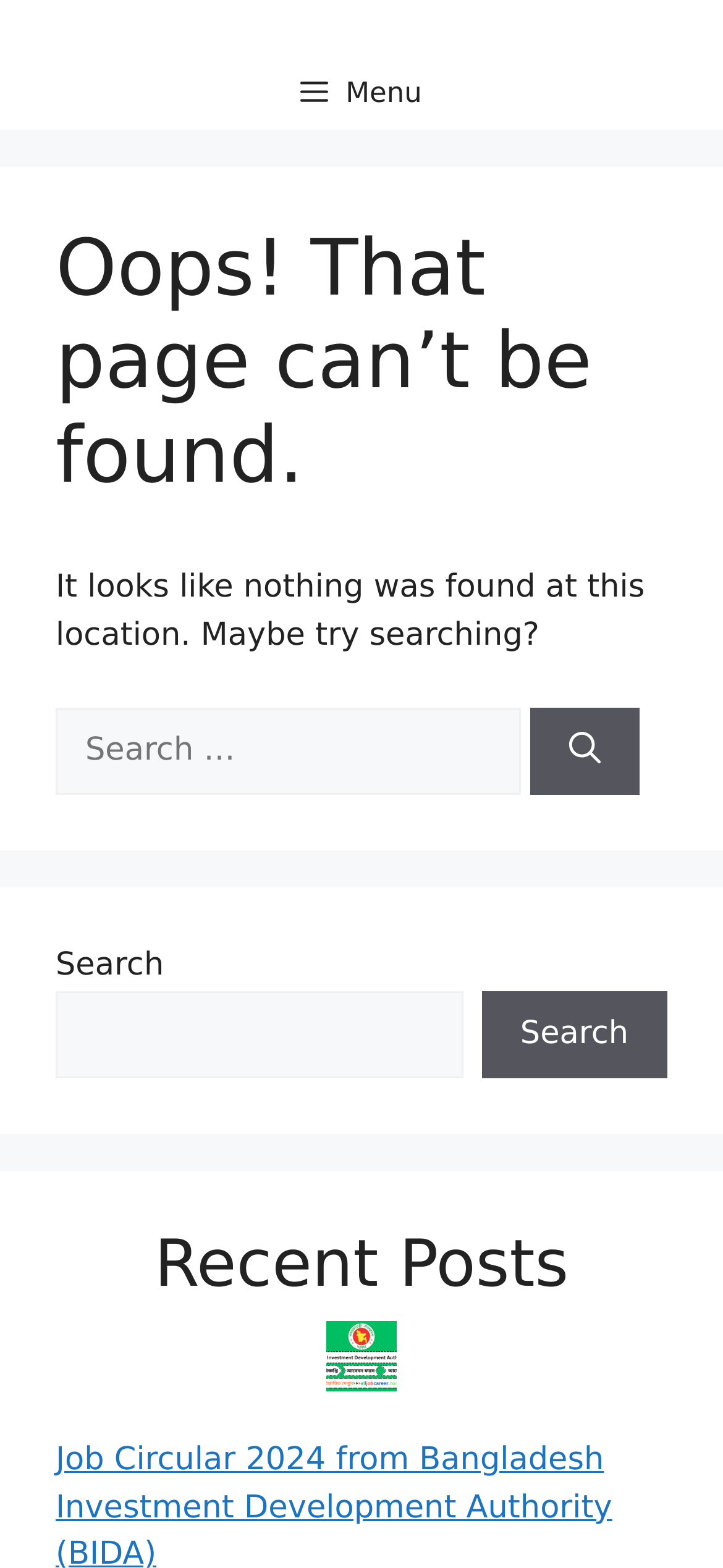Refer to the image and provide an in-depth answer to the question: 
What is the position of the navigation menu?

I determined the position of the navigation menu by looking at its bounding box coordinates, which show that it is located at the top of the page with a y1 value of 0.035.